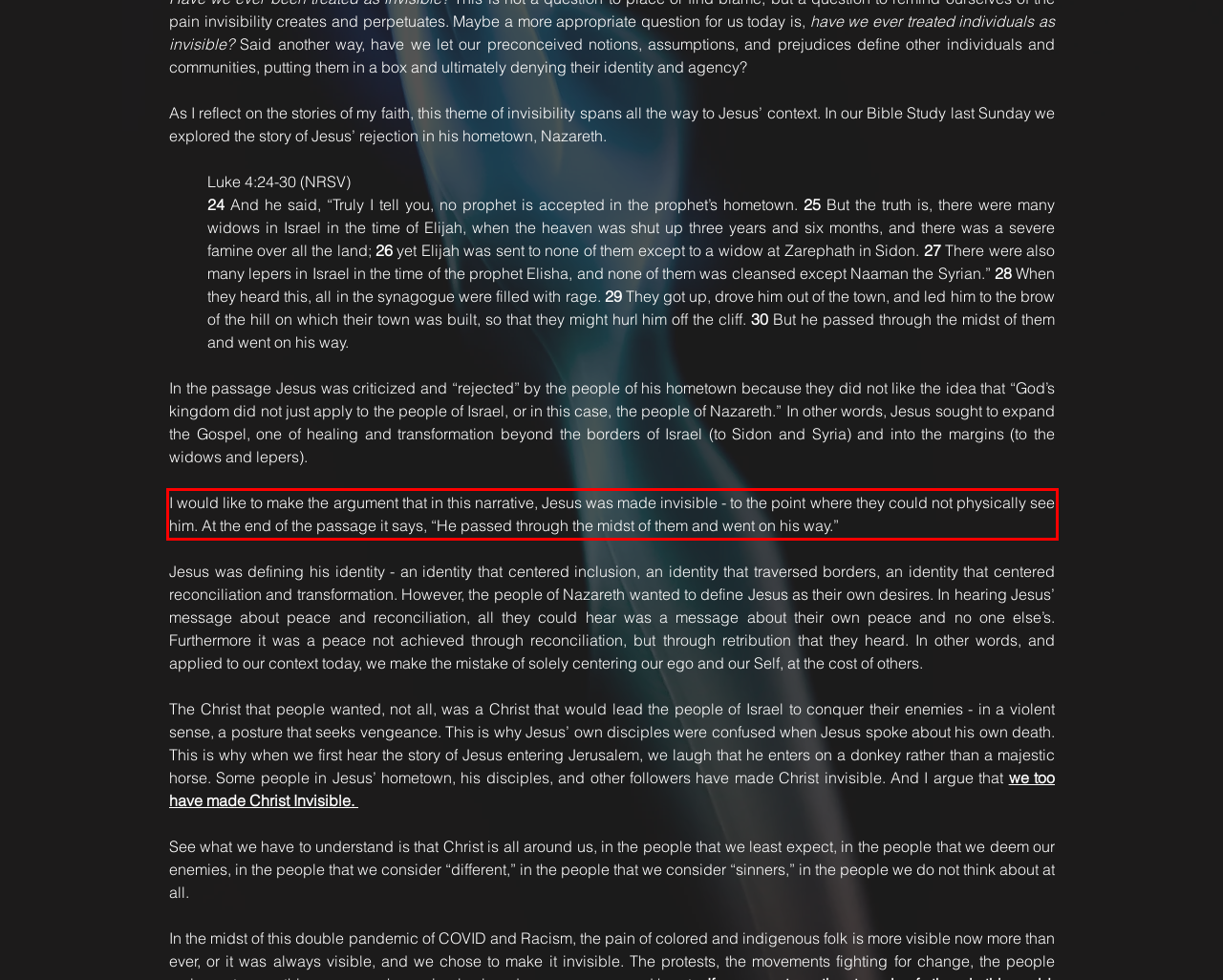Please look at the webpage screenshot and extract the text enclosed by the red bounding box.

I would like to make the argument that in this narrative, Jesus was made invisible - to the point where they could not physically see him. At the end of the passage it says, “He passed through the midst of them and went on his way.”